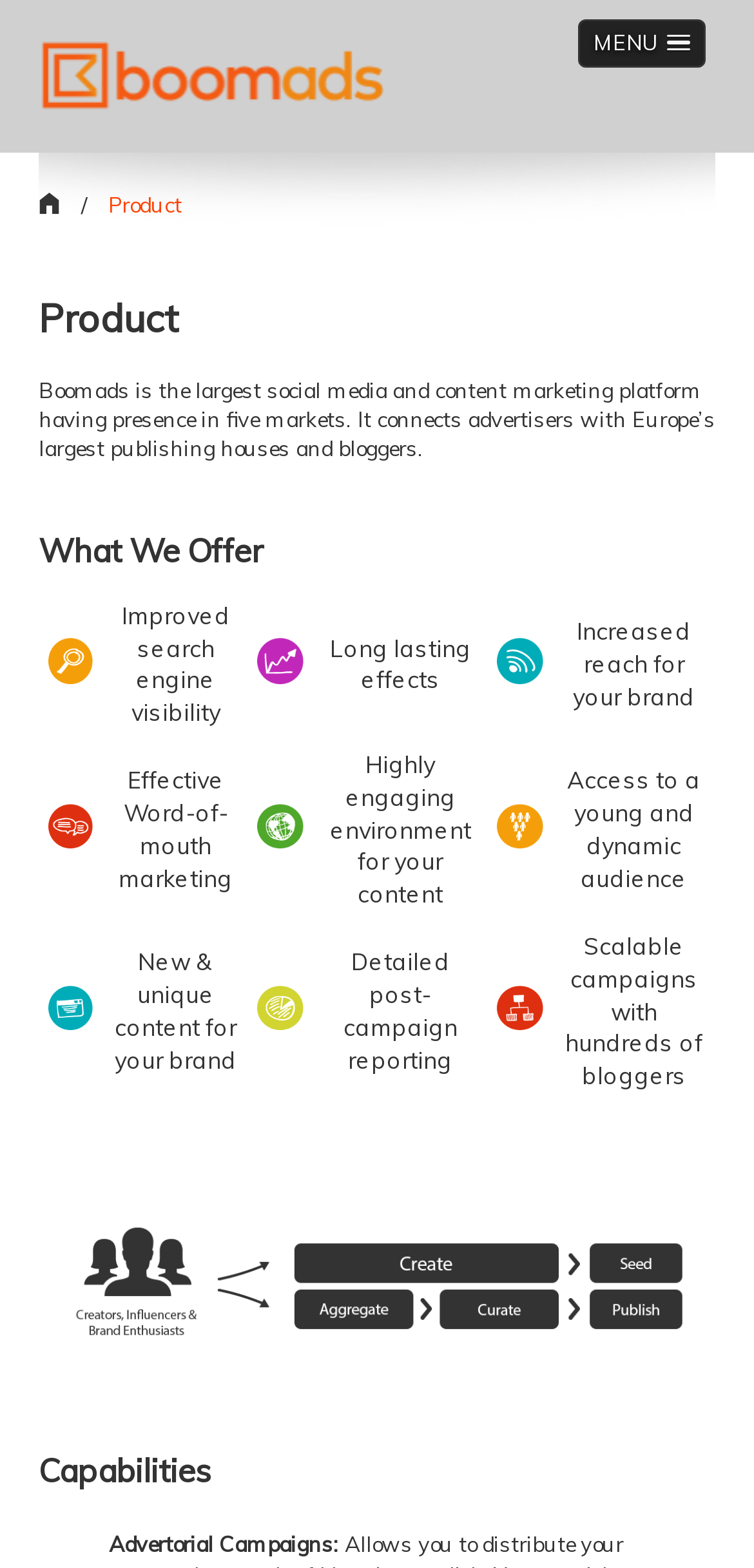Use a single word or phrase to answer the question:
What is the name of the platform?

Boomads